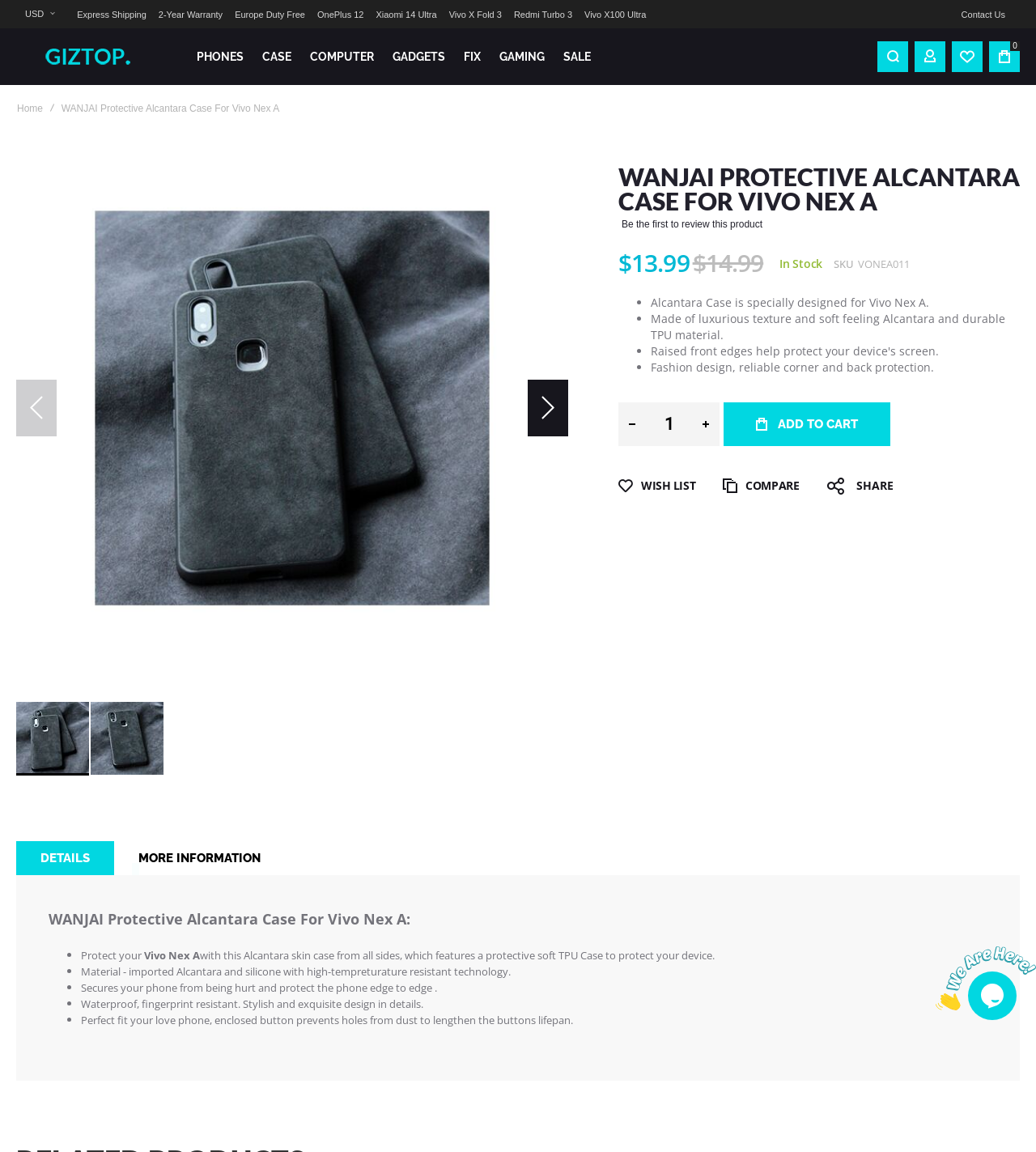What is the price of the Vivo Nex A Case?
Provide a comprehensive and detailed answer to the question.

I found the price of the Vivo Nex A Case by looking at the StaticText element with the text '$13.99' which is located near the 'ADD TO CART' button.